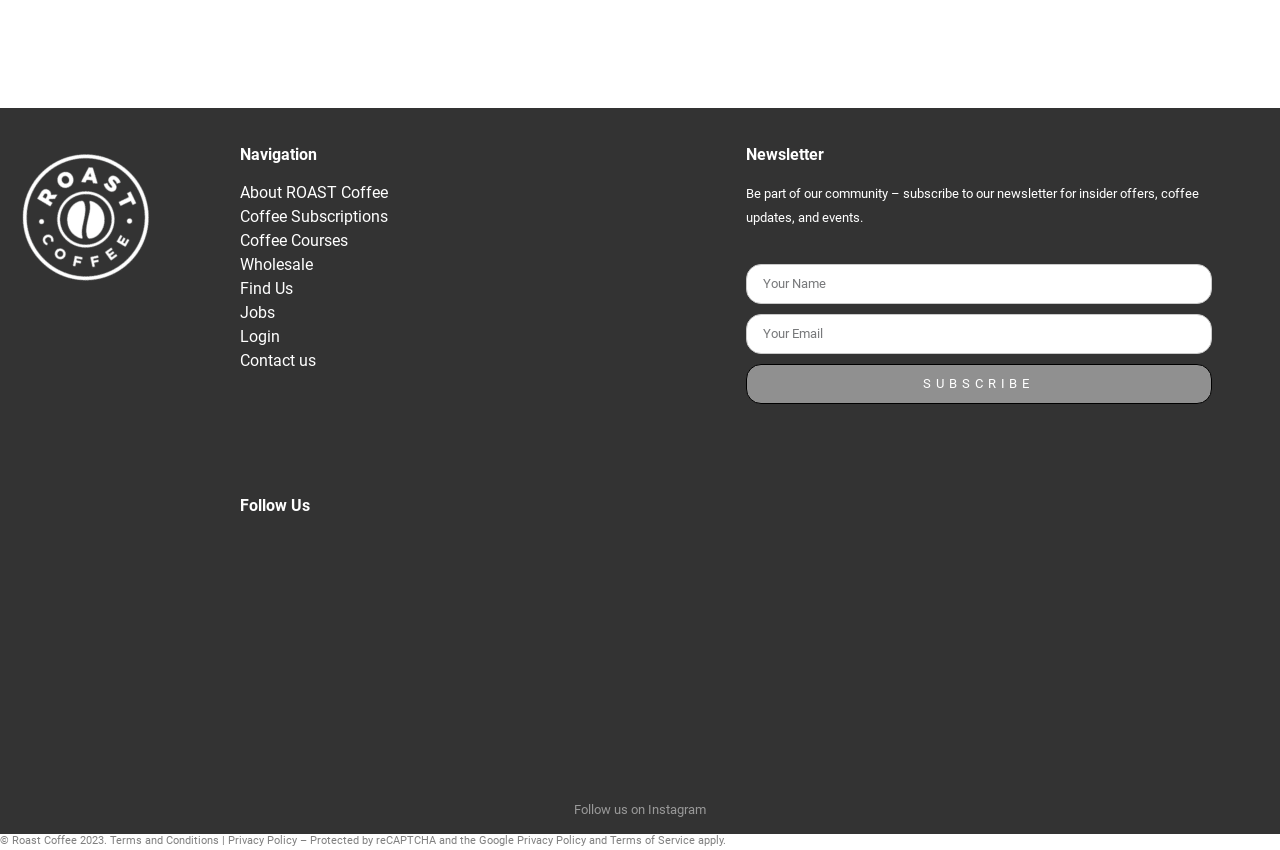Find the bounding box coordinates of the element you need to click on to perform this action: 'Learn more about coffee courses'. The coordinates should be represented by four float values between 0 and 1, in the format [left, top, right, bottom].

[0.188, 0.272, 0.272, 0.295]